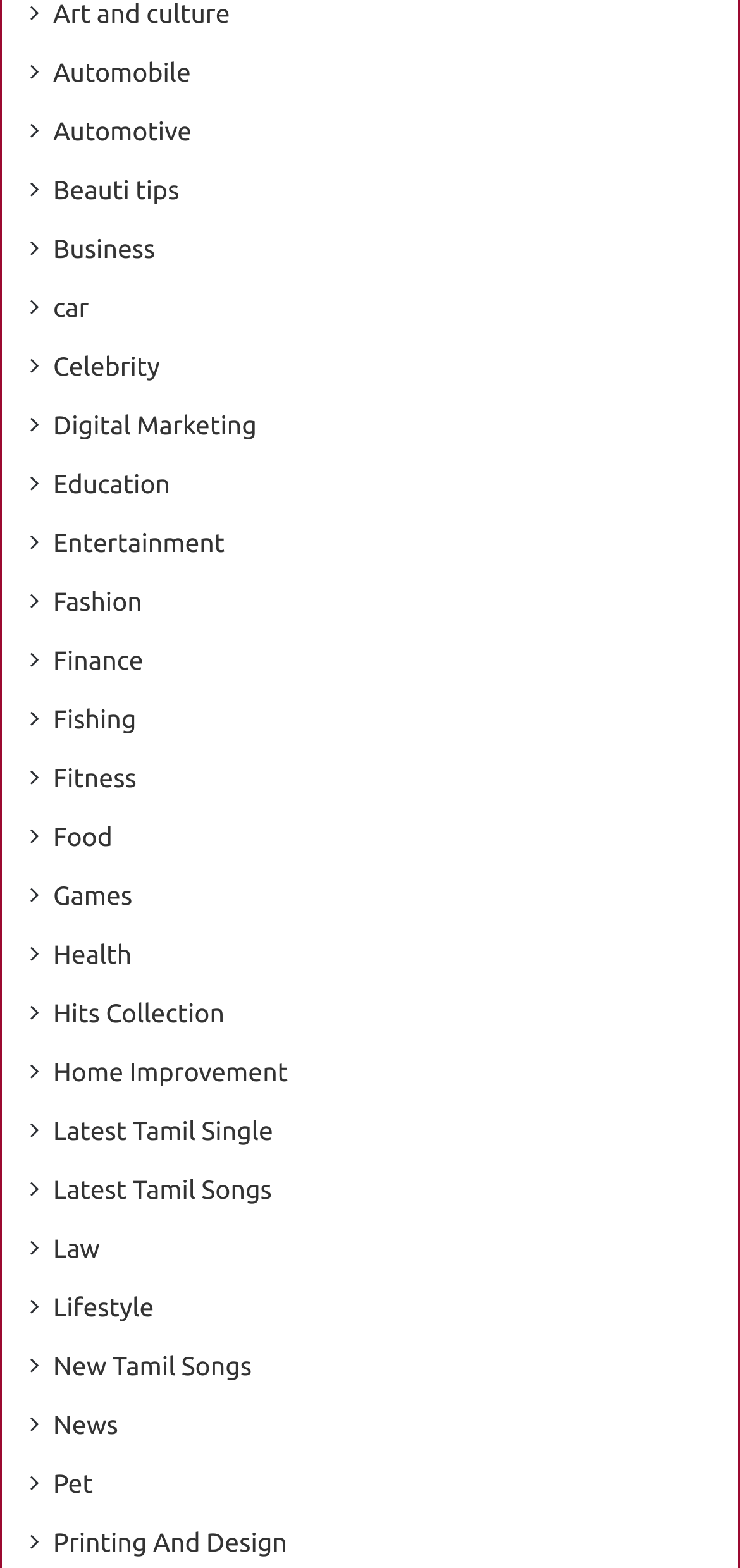Identify the bounding box coordinates necessary to click and complete the given instruction: "Explore Fitness".

[0.072, 0.484, 0.184, 0.51]